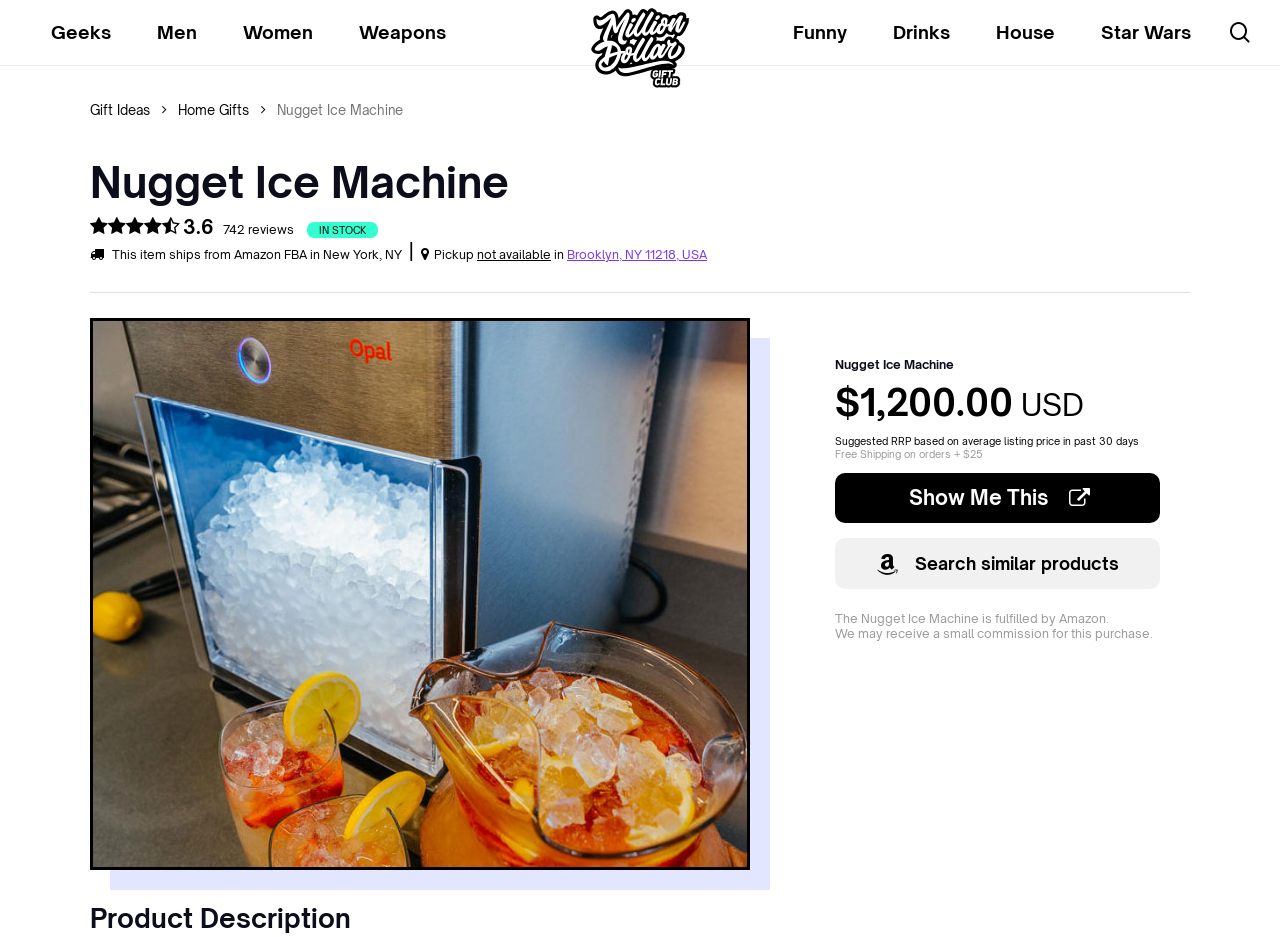Show the bounding box coordinates for the element that needs to be clicked to execute the following instruction: "Explore Geeks category". Provide the coordinates in the form of four float numbers between 0 and 1, i.e., [left, top, right, bottom].

[0.028, 0.0, 0.098, 0.069]